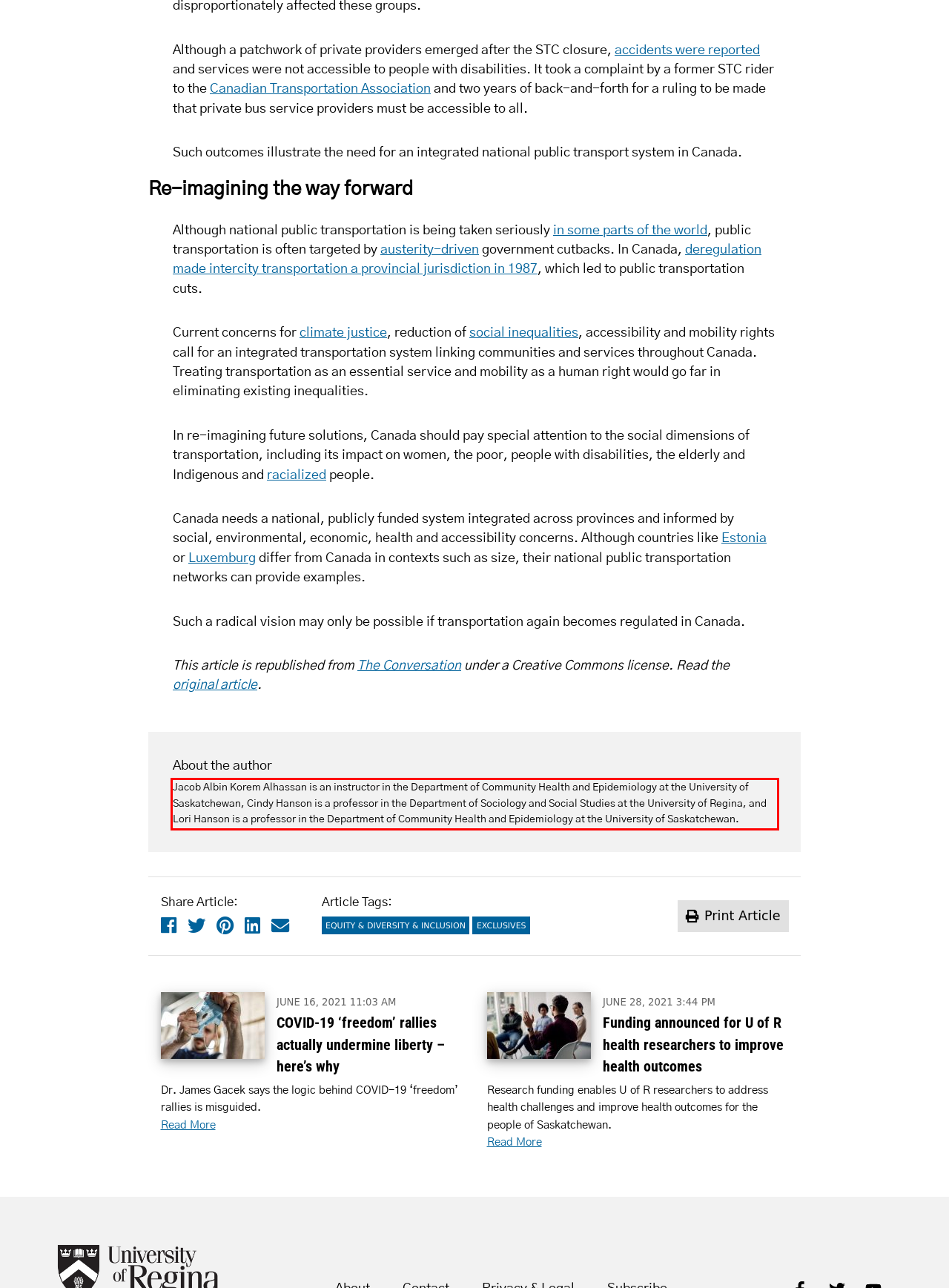Review the webpage screenshot provided, and perform OCR to extract the text from the red bounding box.

Jacob Albin Korem Alhassan is an instructor in the Department of Community Health and Epidemiology at the University of Saskatchewan, Cindy Hanson is a professor in the Department of Sociology and Social Studies at the University of Regina, and Lori Hanson is a professor in the Department of Community Health and Epidemiology at the University of Saskatchewan.